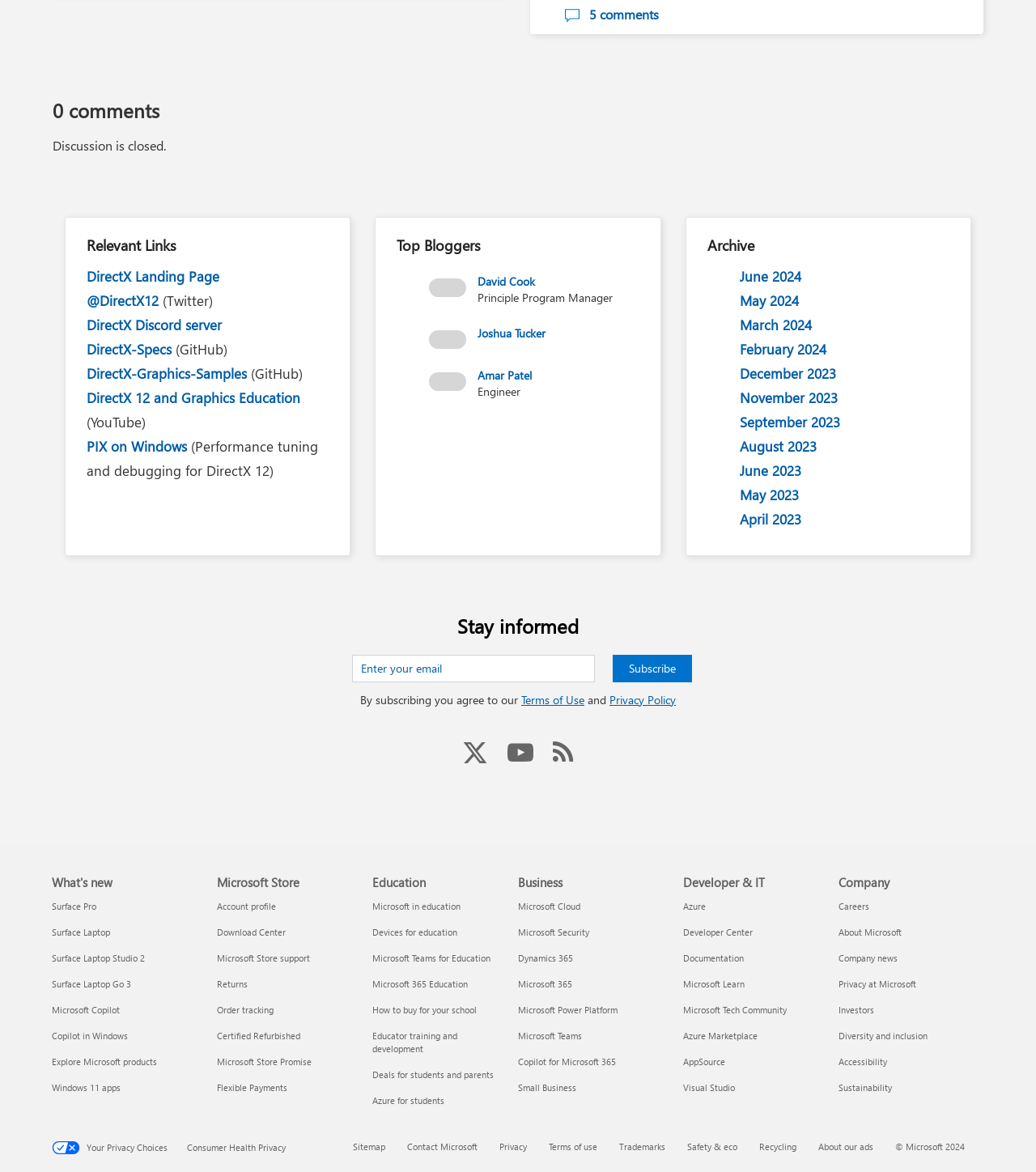Find the bounding box coordinates for the UI element whose description is: "Windows 11 apps". The coordinates should be four float numbers between 0 and 1, in the format [left, top, right, bottom].

[0.05, 0.922, 0.116, 0.933]